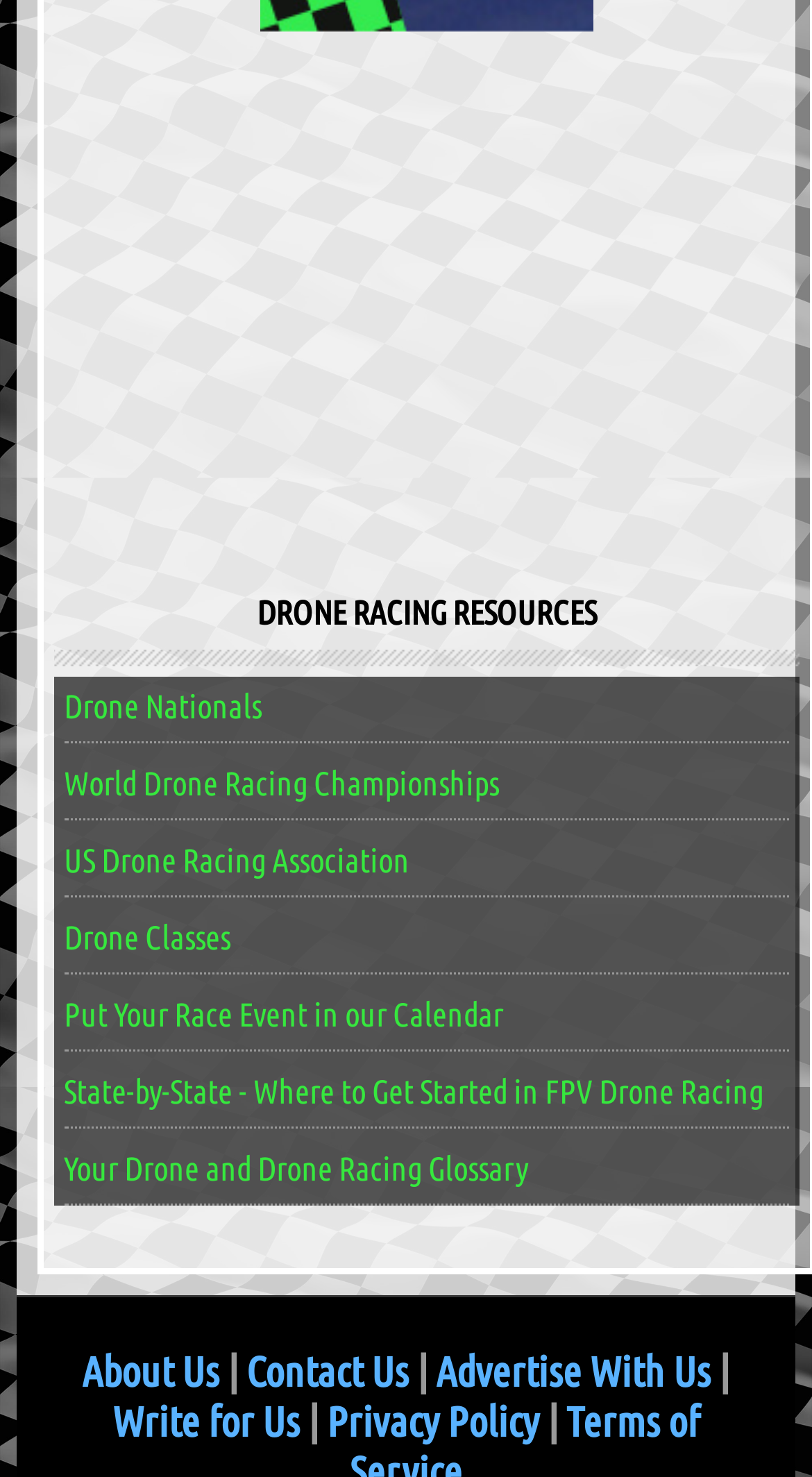Find the bounding box coordinates for the element that must be clicked to complete the instruction: "Stream PSG Today Match Live". The coordinates should be four float numbers between 0 and 1, indicated as [left, top, right, bottom].

None